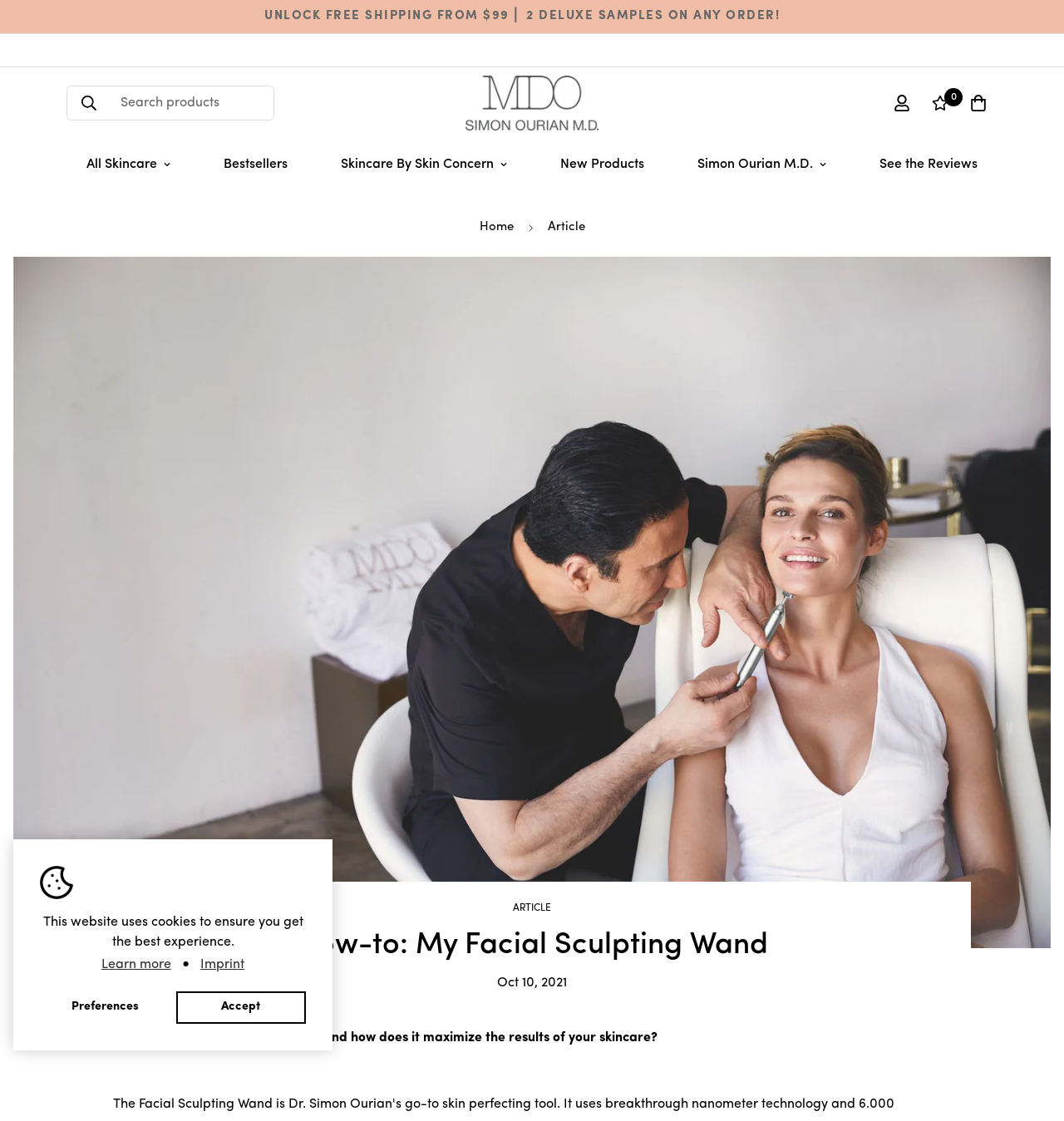What is the date of the article 'How-to: My Facial Sculpting Wand'?
Please answer the question with as much detail and depth as you can.

I found the date 'Oct 10, 2021' in the StaticText element within the image with the description 'How-to: My Facial Sculpting Wand', which indicates the date of the article.